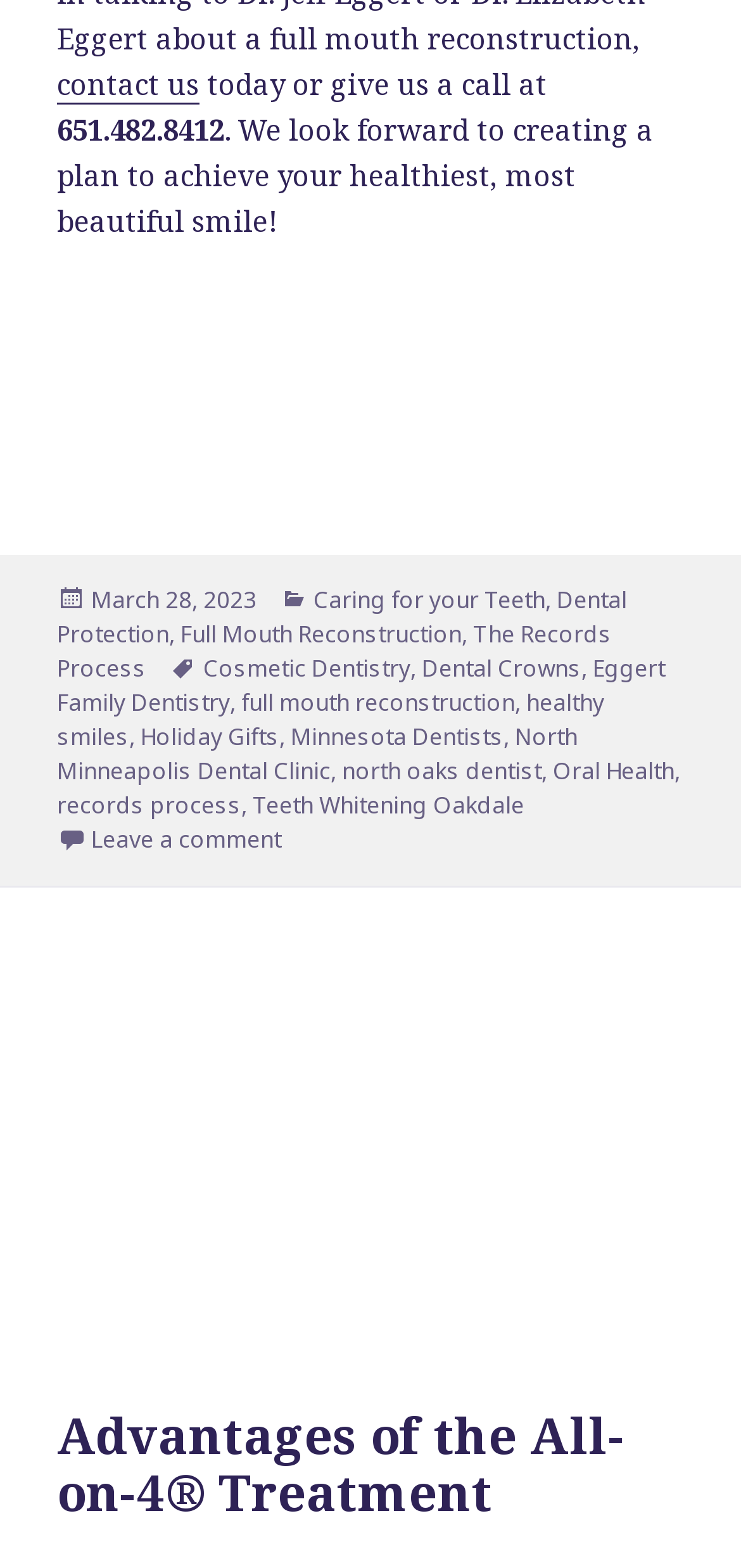Please identify the coordinates of the bounding box for the clickable region that will accomplish this instruction: "click on List Join".

[0.077, 0.185, 0.923, 0.318]